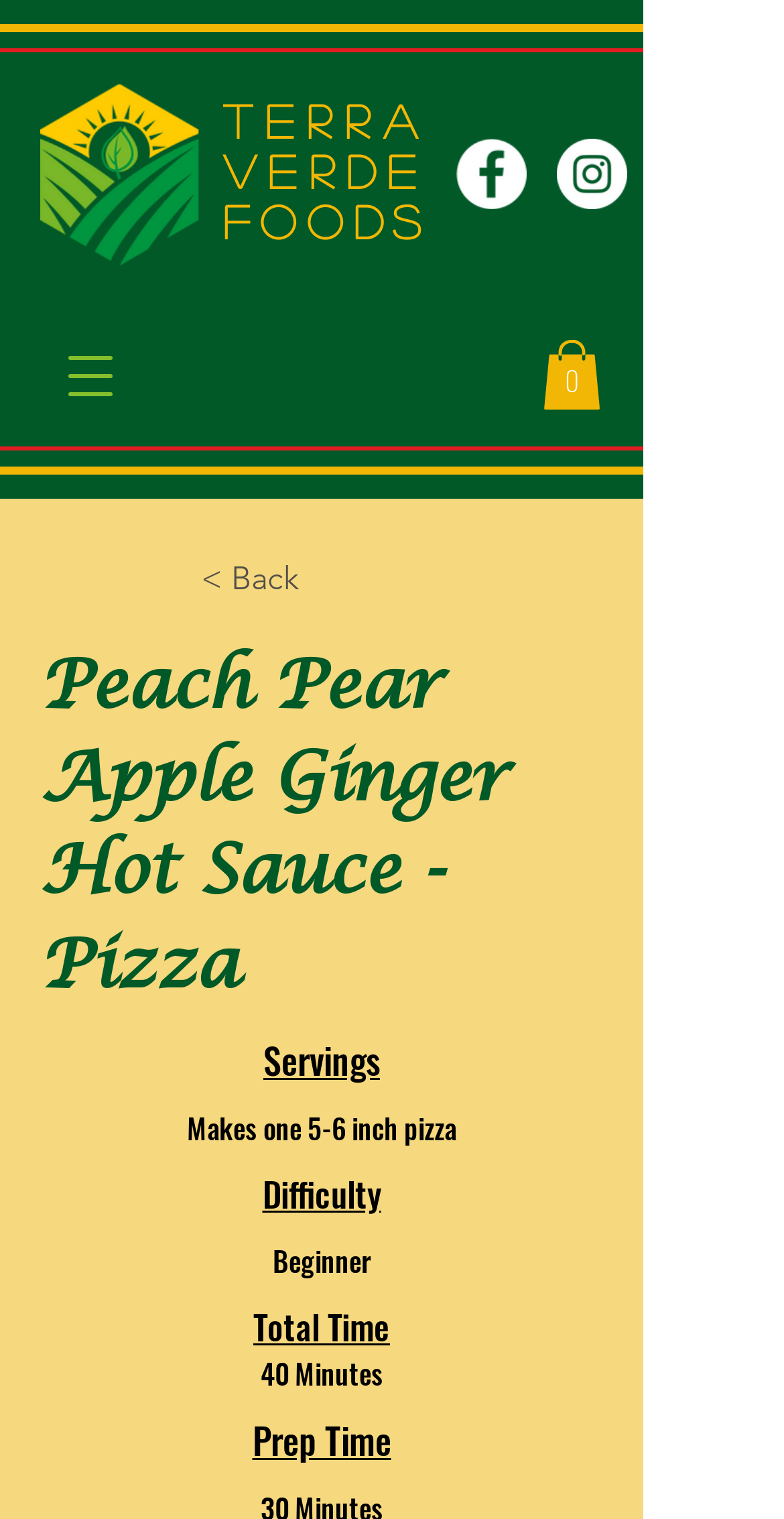From the given element description: "parent_node: 0 aria-label="Open navigation menu"", find the bounding box for the UI element. Provide the coordinates as four float numbers between 0 and 1, in the order [left, top, right, bottom].

[0.051, 0.214, 0.179, 0.281]